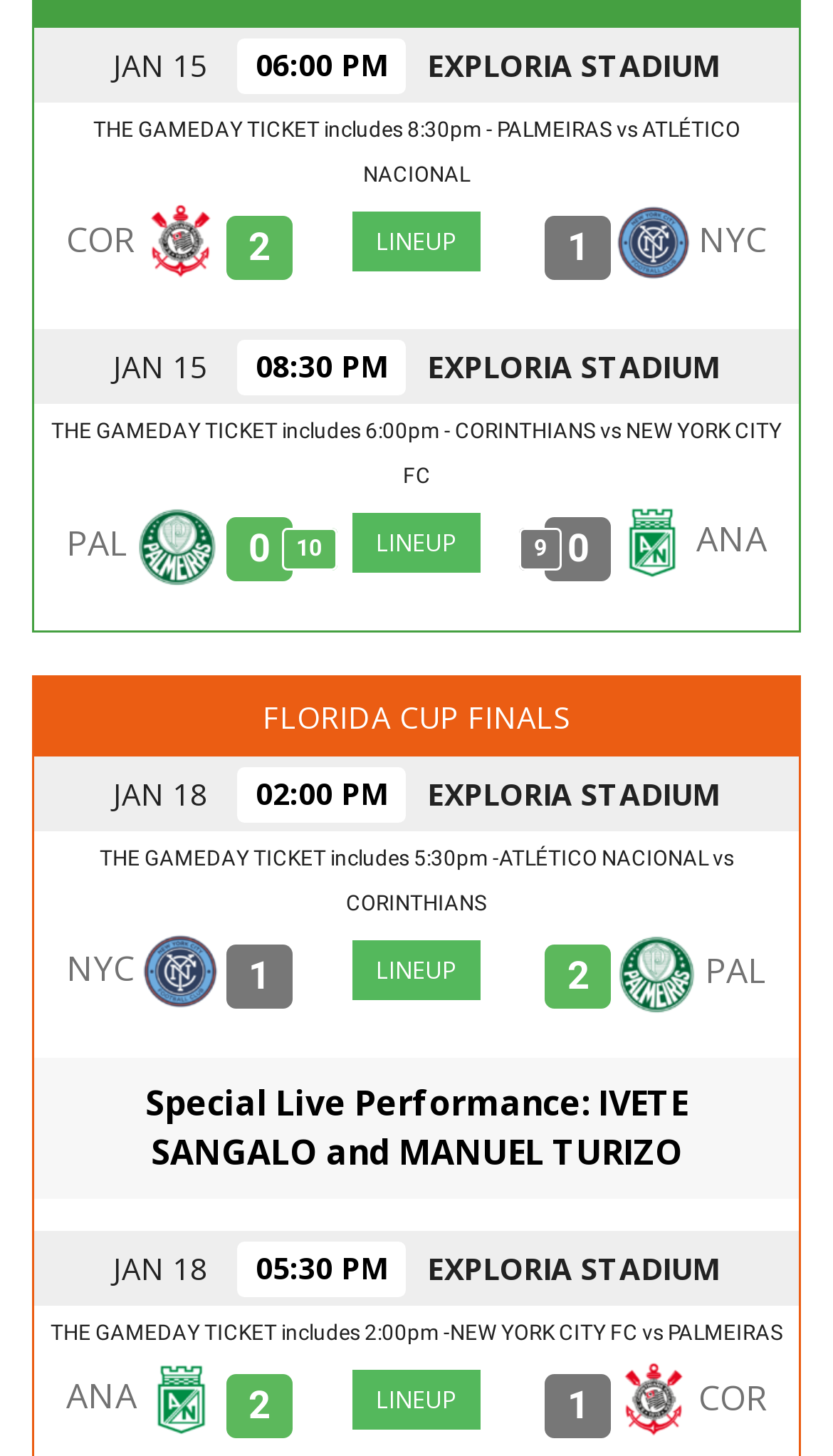How many teams are participating in the Florida Cup Finals?
Using the image provided, answer with just one word or phrase.

4